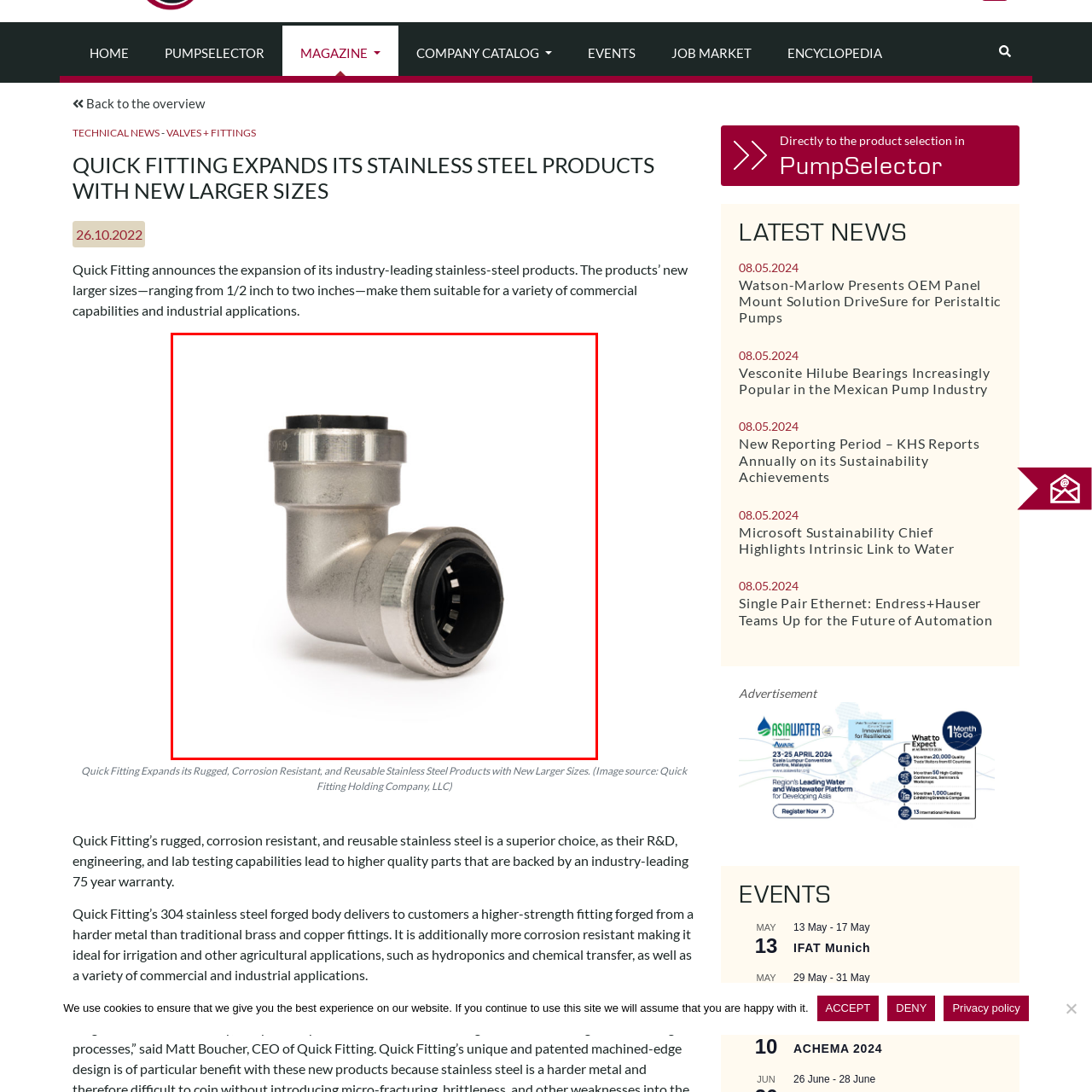What is the material of the fitting's construction?
Examine the content inside the red bounding box and give a comprehensive answer to the question.

The caption states that the fitting is designed for industrial and commercial applications and features a robust construction, which is made of stainless steel, ensuring durability and resistance against corrosion.